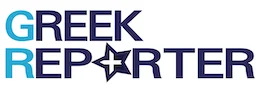What is the purpose of the star emblem in the logo?
Analyze the image and deliver a detailed answer to the question.

According to the caption, the star emblem is subtly integrated into the logo to emphasize the publication's focus on Greek news and culture, which suggests that the purpose of the star emblem is to highlight this aspect of the Greek Reporter brand.